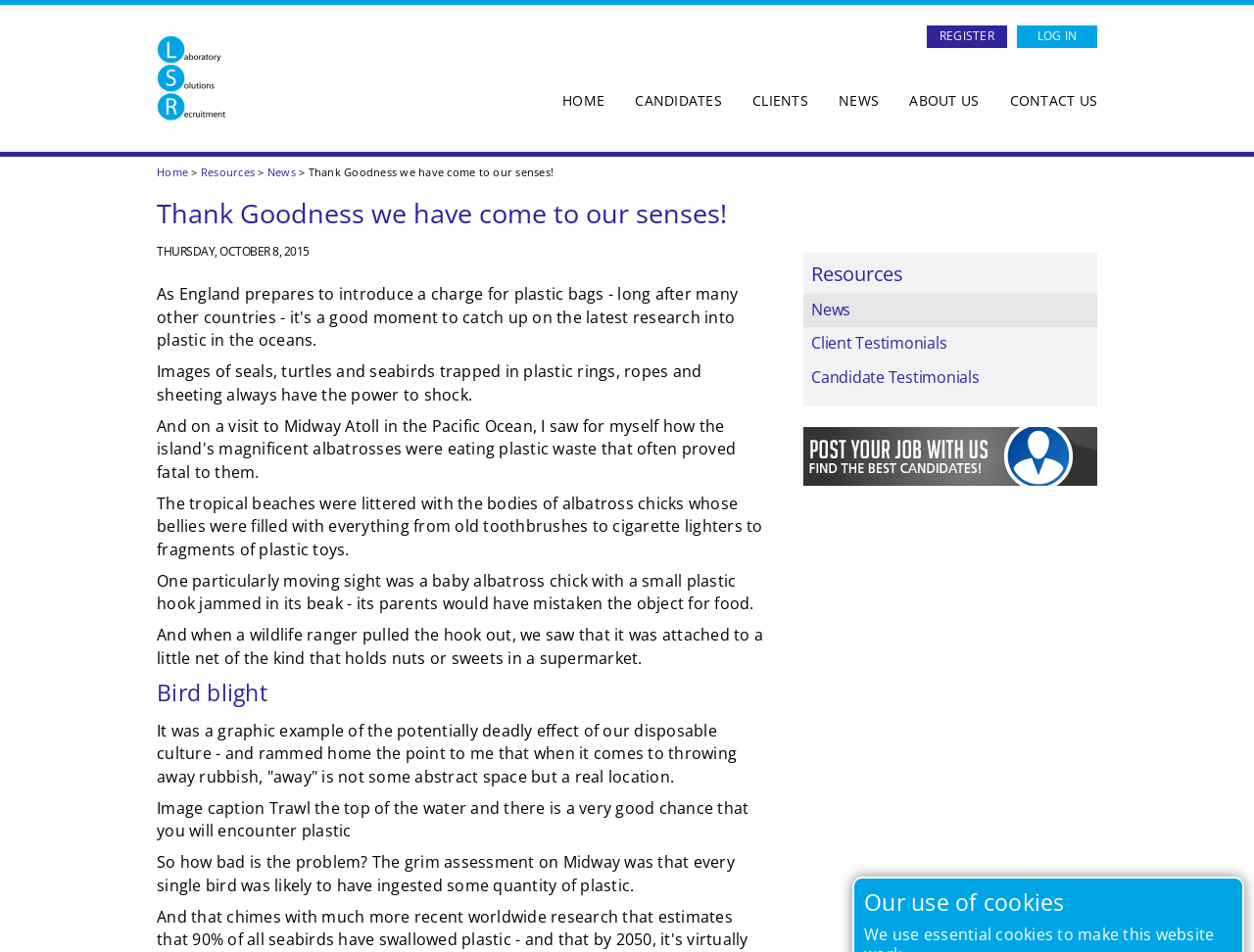Bounding box coordinates should be provided in the format (top-left x, top-left y, bottom-right x, bottom-right y) with all values between 0 and 1. Identify the bounding box for this UI element: Client Testimonials

[0.641, 0.344, 0.875, 0.38]